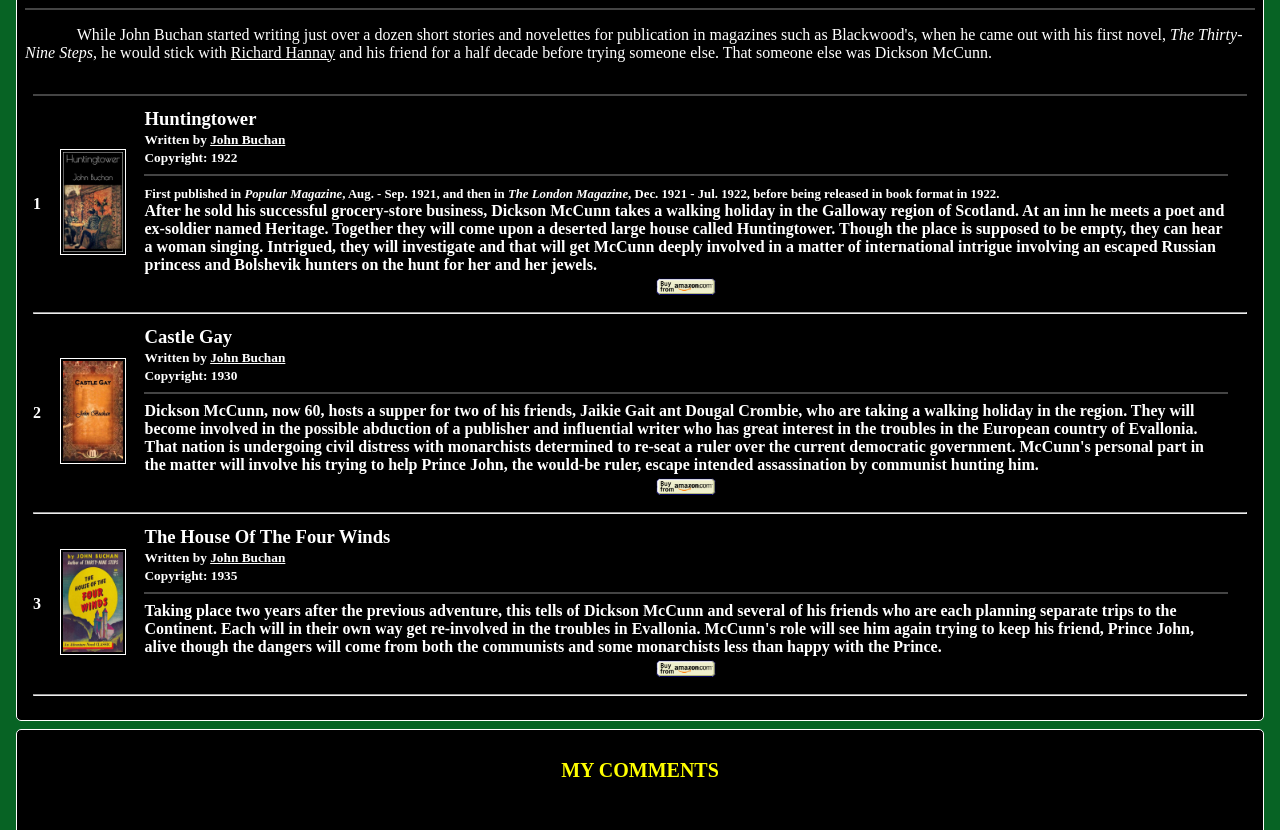Predict the bounding box for the UI component with the following description: "title="Huntingtower"".

[0.047, 0.29, 0.098, 0.31]